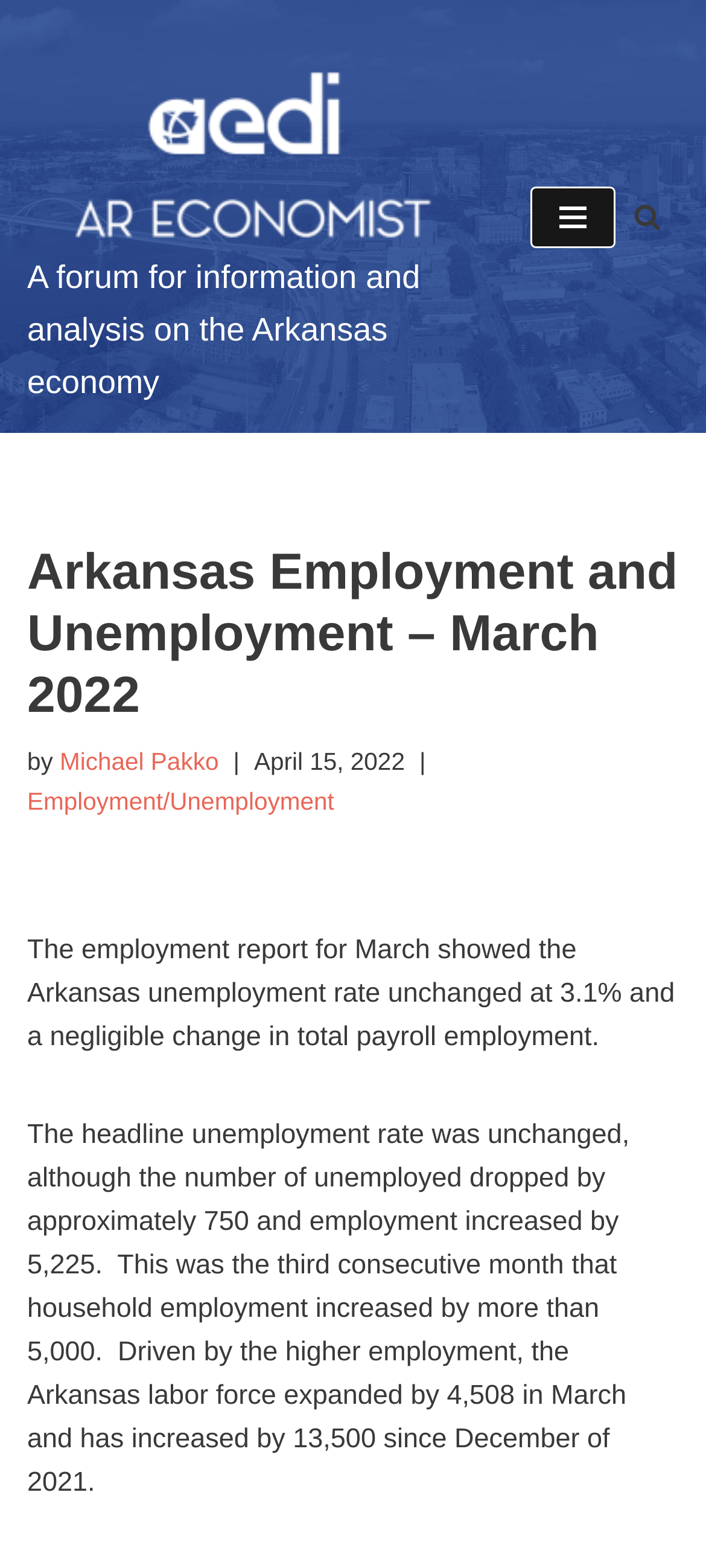Bounding box coordinates are to be given in the format (top-left x, top-left y, bottom-right x, bottom-right y). All values must be floating point numbers between 0 and 1. Provide the bounding box coordinate for the UI element described as: Navigation Menu

[0.751, 0.119, 0.872, 0.158]